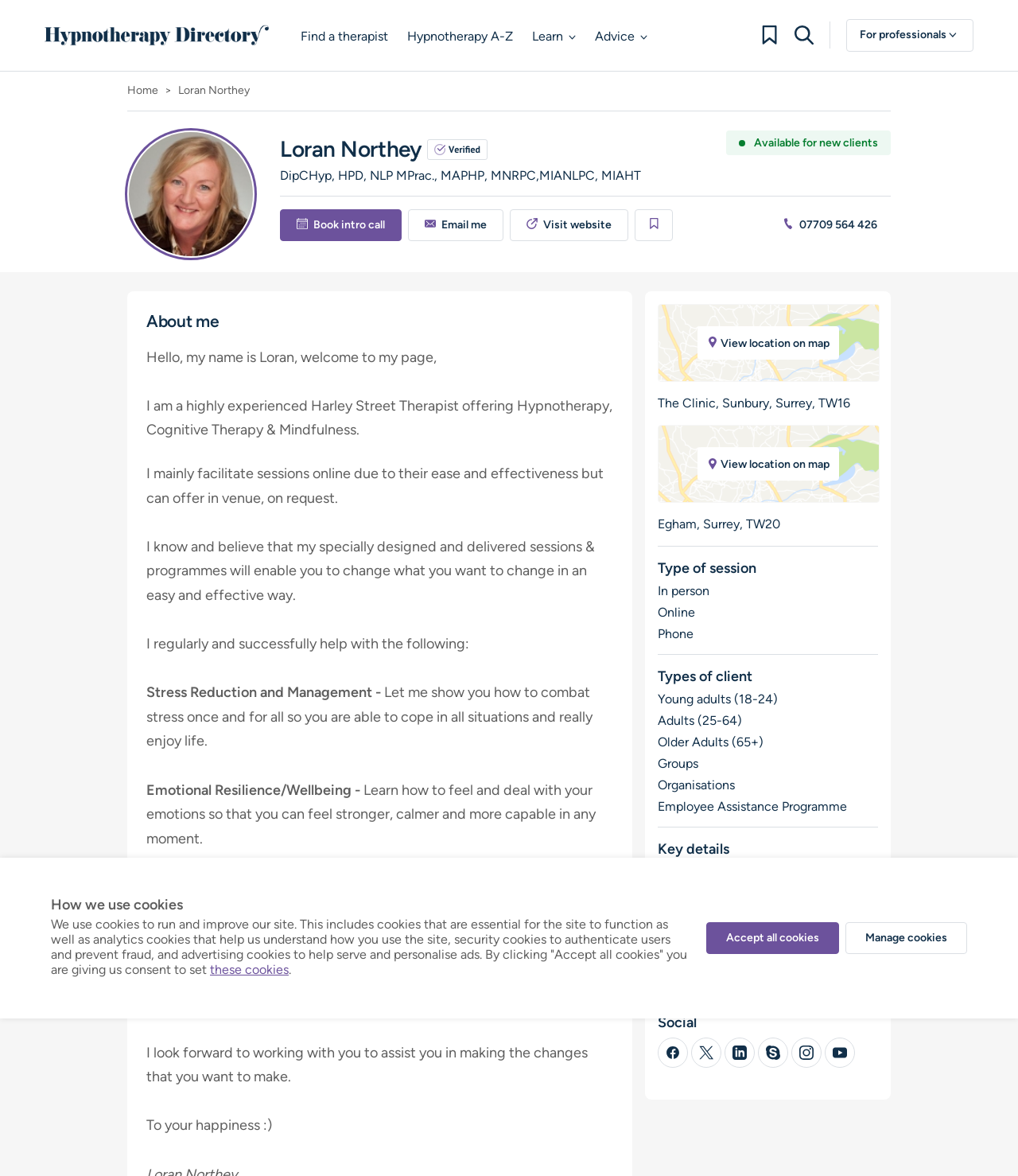Locate the bounding box coordinates of the element you need to click to accomplish the task described by this instruction: "Click on the 'Book intro call' button".

[0.275, 0.178, 0.395, 0.205]